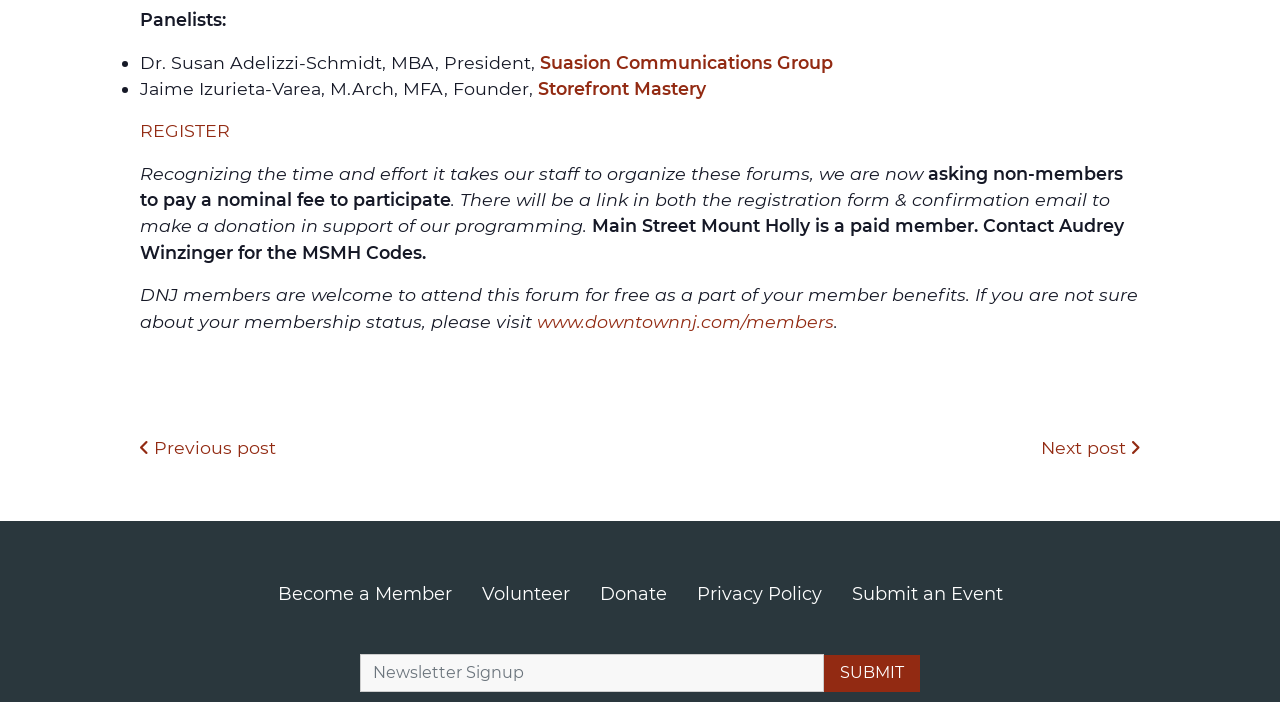Please provide the bounding box coordinates for the element that needs to be clicked to perform the instruction: "Visit Suasion Communications Group". The coordinates must consist of four float numbers between 0 and 1, formatted as [left, top, right, bottom].

[0.422, 0.073, 0.651, 0.103]